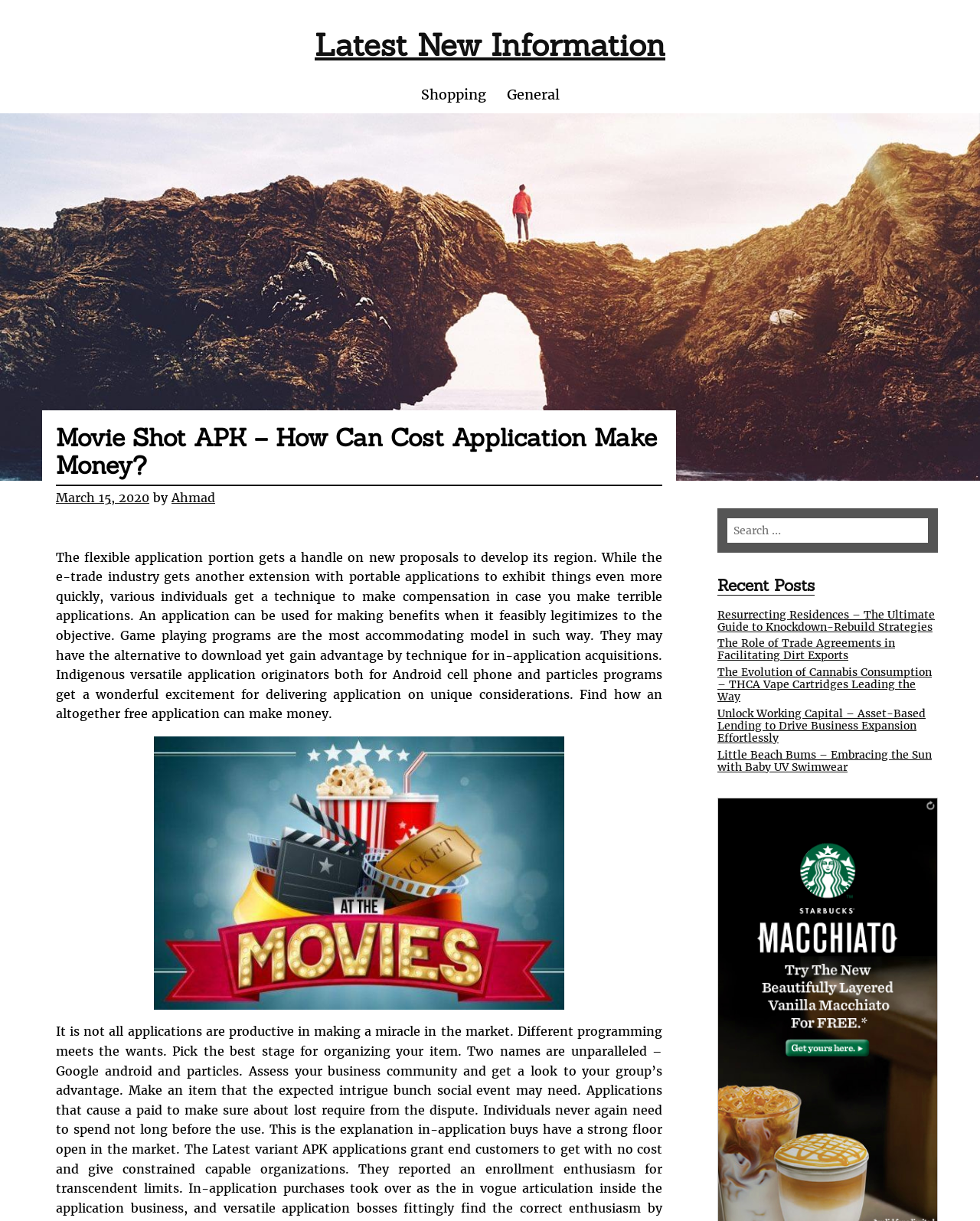What is the image below the post about?
Answer with a single word or phrase by referring to the visual content.

Download Movie Shot APK